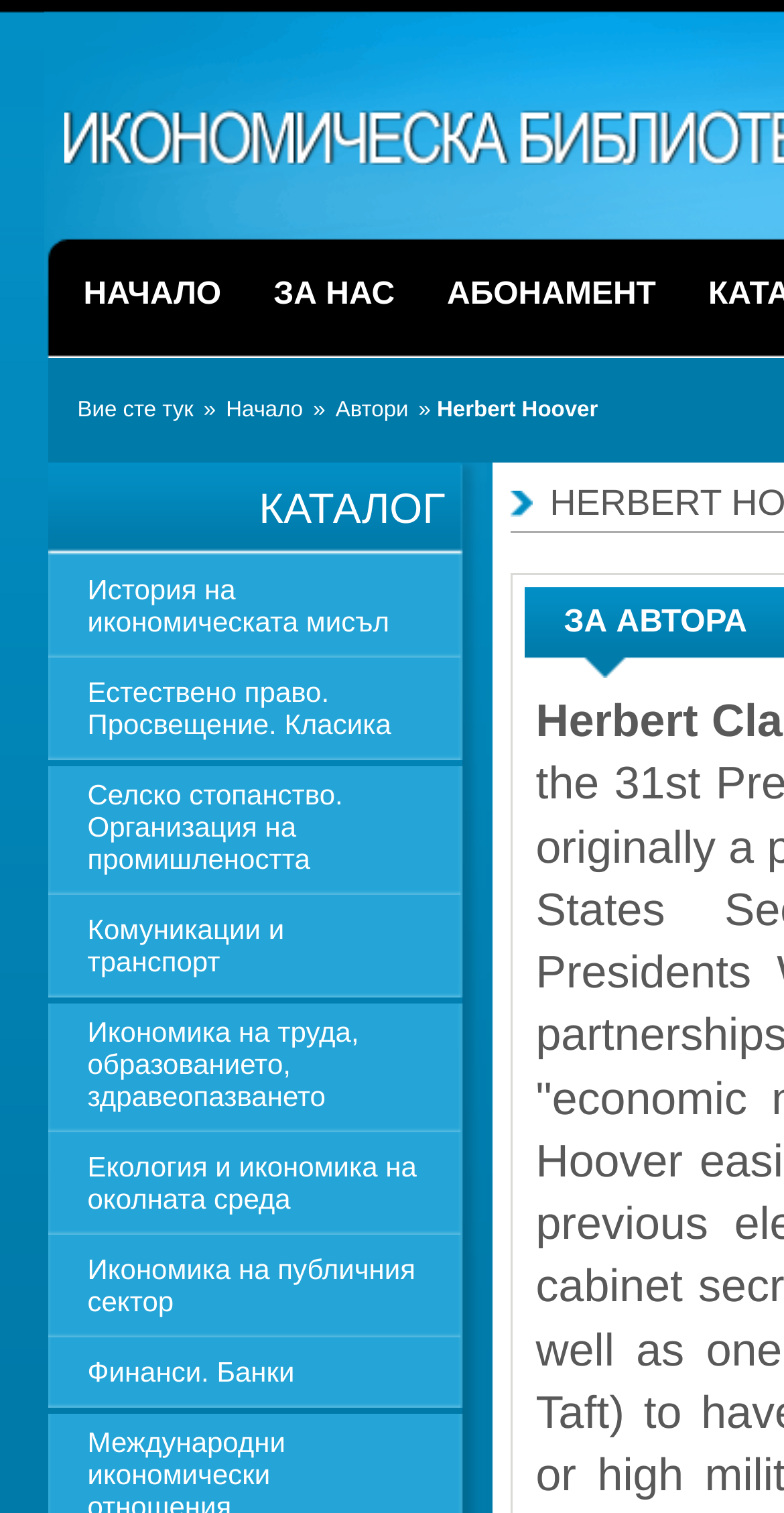Locate the bounding box coordinates of the area that needs to be clicked to fulfill the following instruction: "explore ecology and environmental economics". The coordinates should be in the format of four float numbers between 0 and 1, namely [left, top, right, bottom].

[0.06, 0.75, 0.588, 0.813]